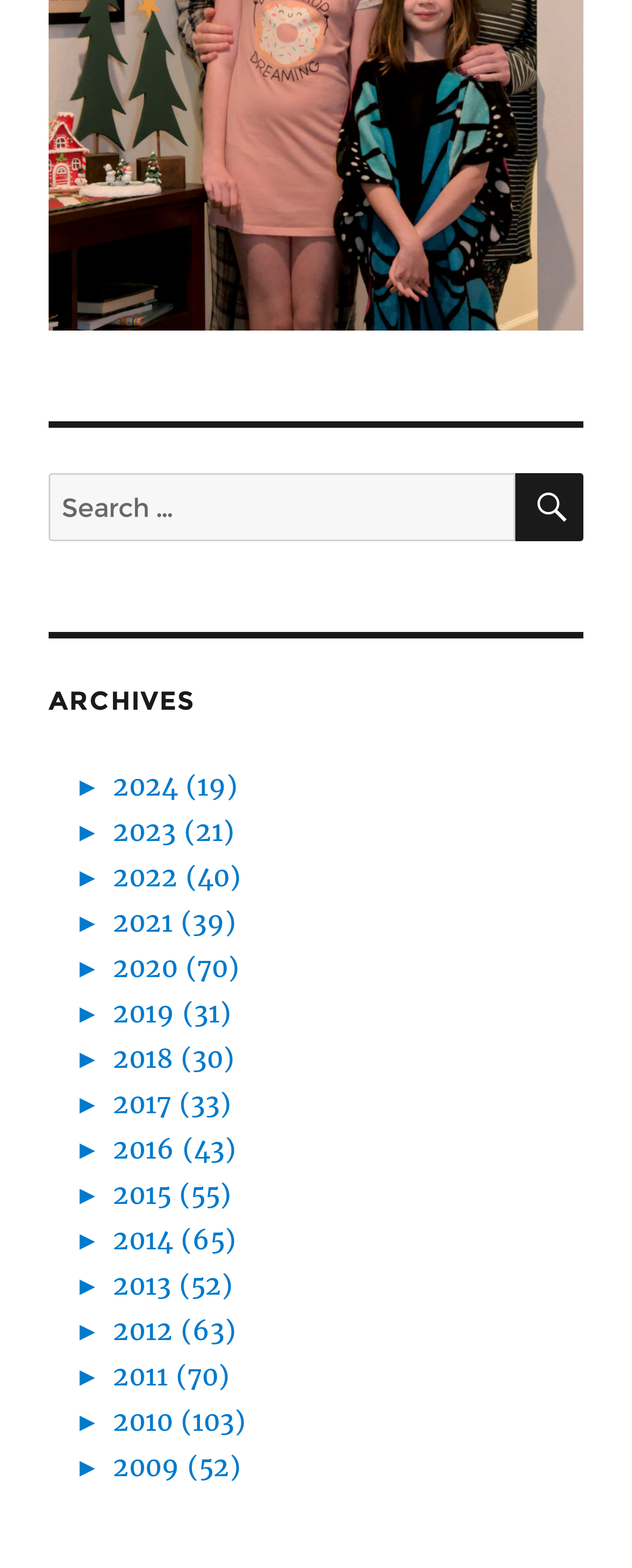Locate the bounding box coordinates of the item that should be clicked to fulfill the instruction: "Go to archives of 2024".

[0.118, 0.491, 0.376, 0.512]